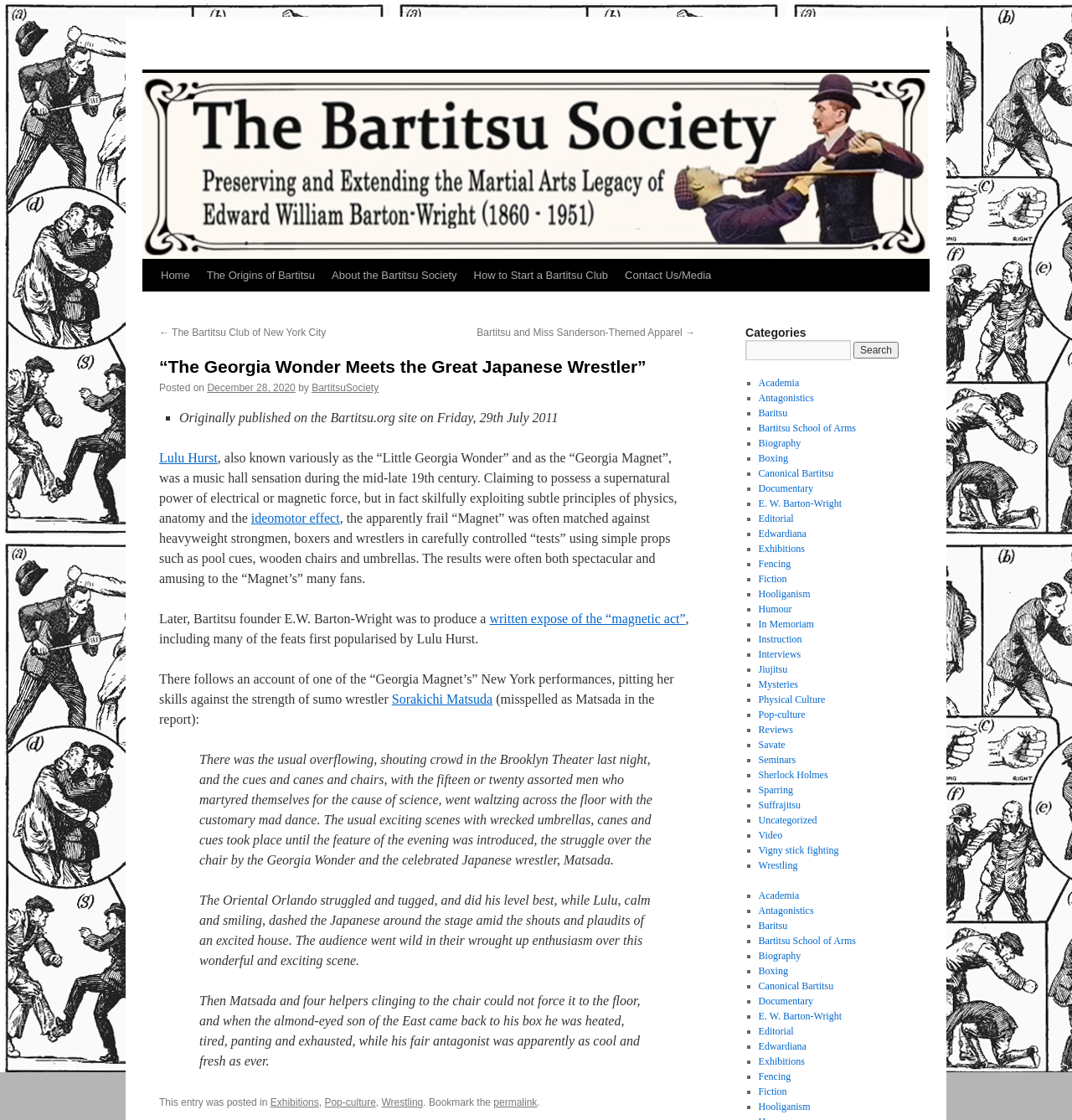Give a detailed overview of the webpage's appearance and contents.

This webpage is about the Bartitsu Society, a historical martial art organization. At the top, there is a navigation menu with links to "Home", "The Origins of Bartitsu", "About the Bartitsu Society", "How to Start a Bartitsu Club", and "Contact Us/Media". Below the navigation menu, there is a heading that reads "“The Georgia Wonder Meets the Great Japanese Wrestler”". 

To the right of the heading, there are two links: "← The Bartitsu Club of New York City" and "Bartitsu and Miss Sanderson-Themed Apparel →". Below the heading, there is a block of text that describes Lulu Hurst, also known as the "Little Georgia Wonder" and the "Georgia Magnet", a music hall sensation during the mid-late 19th century. The text explains that she claimed to possess supernatural powers but actually used subtle principles of physics, anatomy, and the ideomotor effect to perform her feats.

The text then describes how Lulu Hurst was matched against heavyweight strongmen, boxers, and wrestlers in controlled "tests" using simple props, and how Bartitsu founder E.W. Barton-Wright later wrote an expose of the "magnetic act". The webpage then presents an account of one of Lulu Hurst's New York performances, where she pitted her skills against the strength of sumo wrestler Sorakichi Matsuda.

Below this account, there is a blockquote that describes the scene at the Brooklyn Theater, where Lulu Hurst and Sorakichi Matsuda struggled over a chair, with Lulu ultimately emerging victorious. The blockquote also describes the audience's enthusiastic reaction to the performance.

At the bottom of the webpage, there are links to categories, including "Exhibitions", "Pop-culture", and "Wrestling". There is also a search bar and a list of categories, including "Academia", "Antagonistics", "Baritsu", and many others.